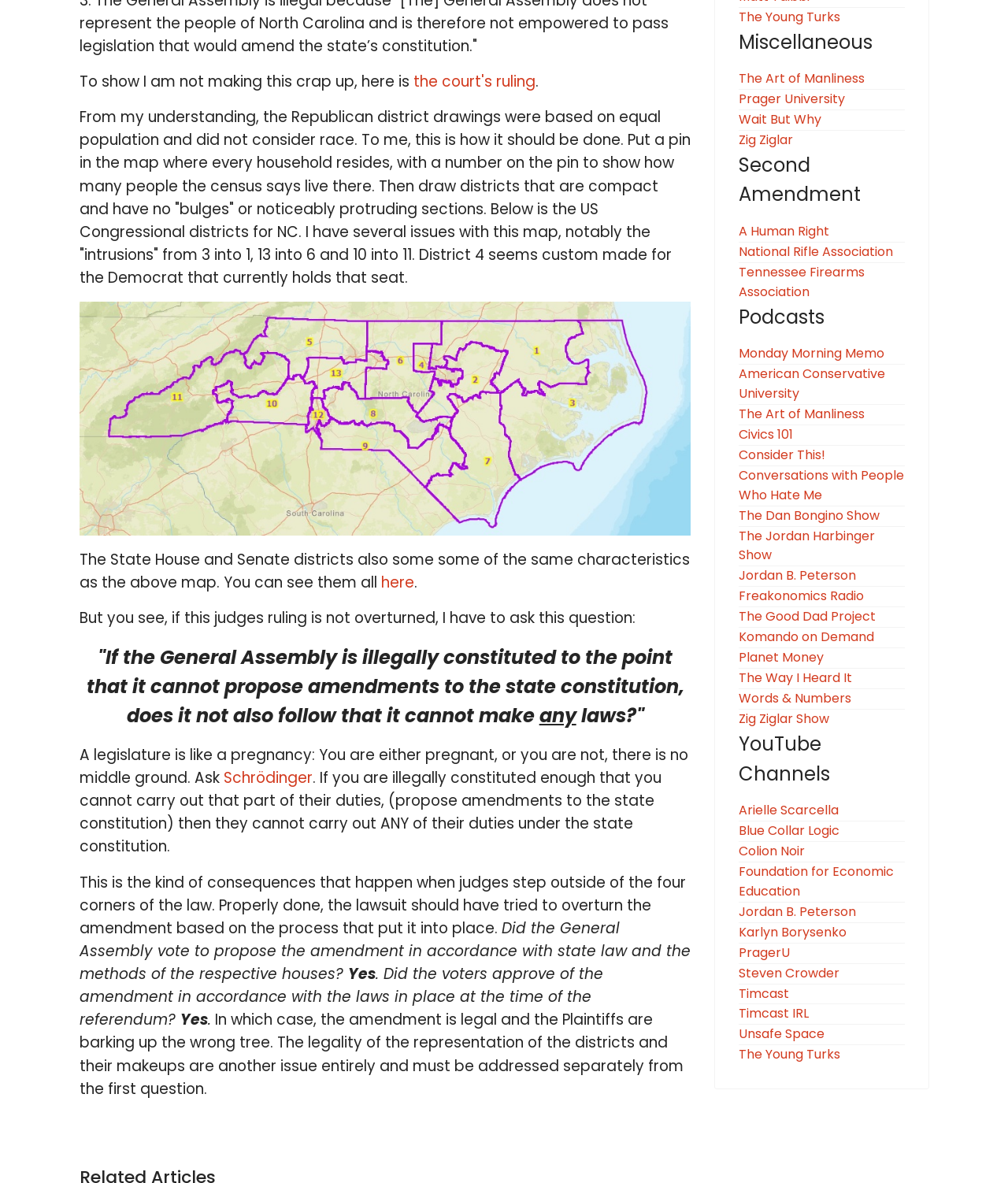What is the topic of the article?
Using the visual information, reply with a single word or short phrase.

NC Congressional districts